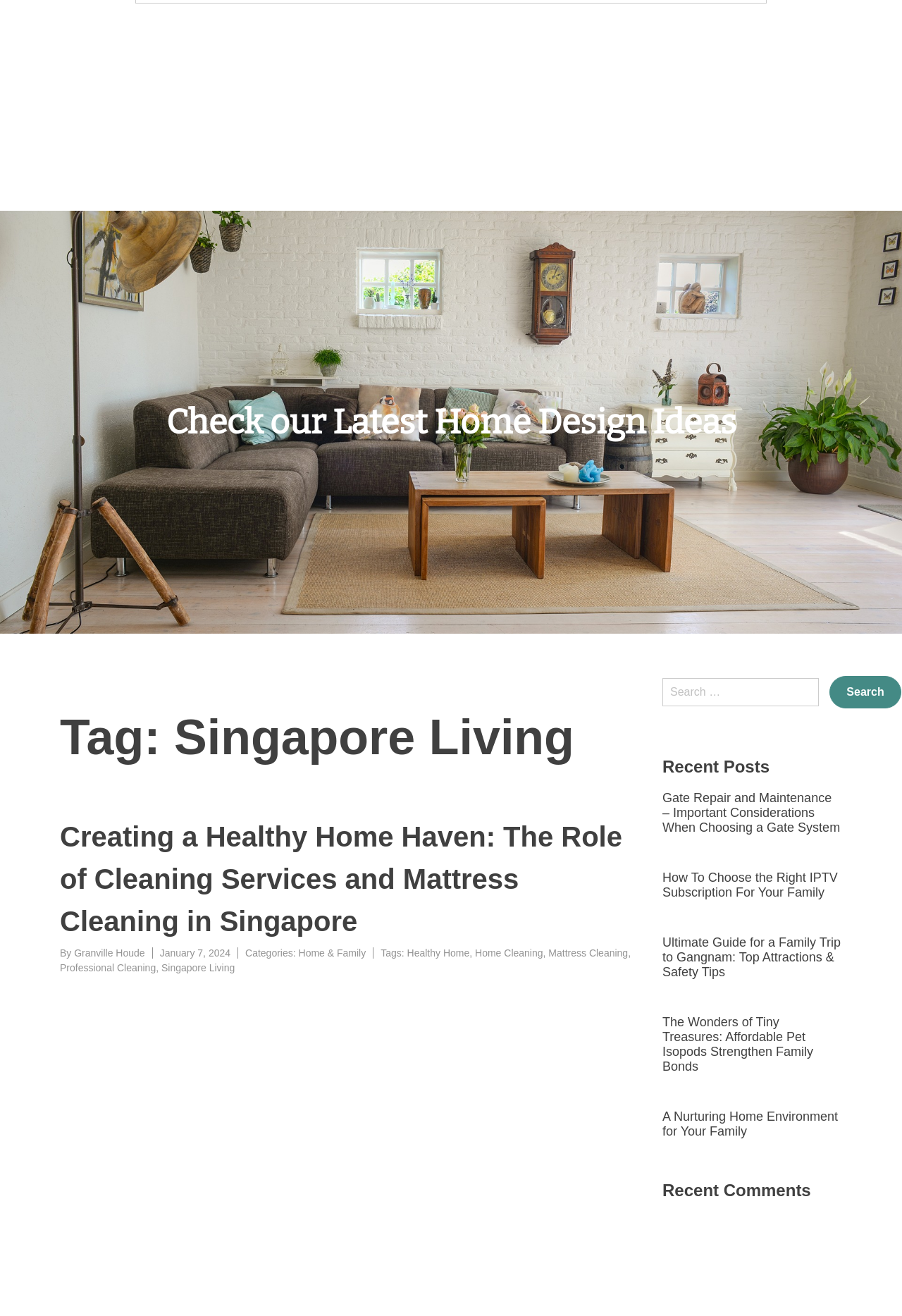Give a succinct answer to this question in a single word or phrase: 
What is the title of the latest article?

Creating a Healthy Home Haven